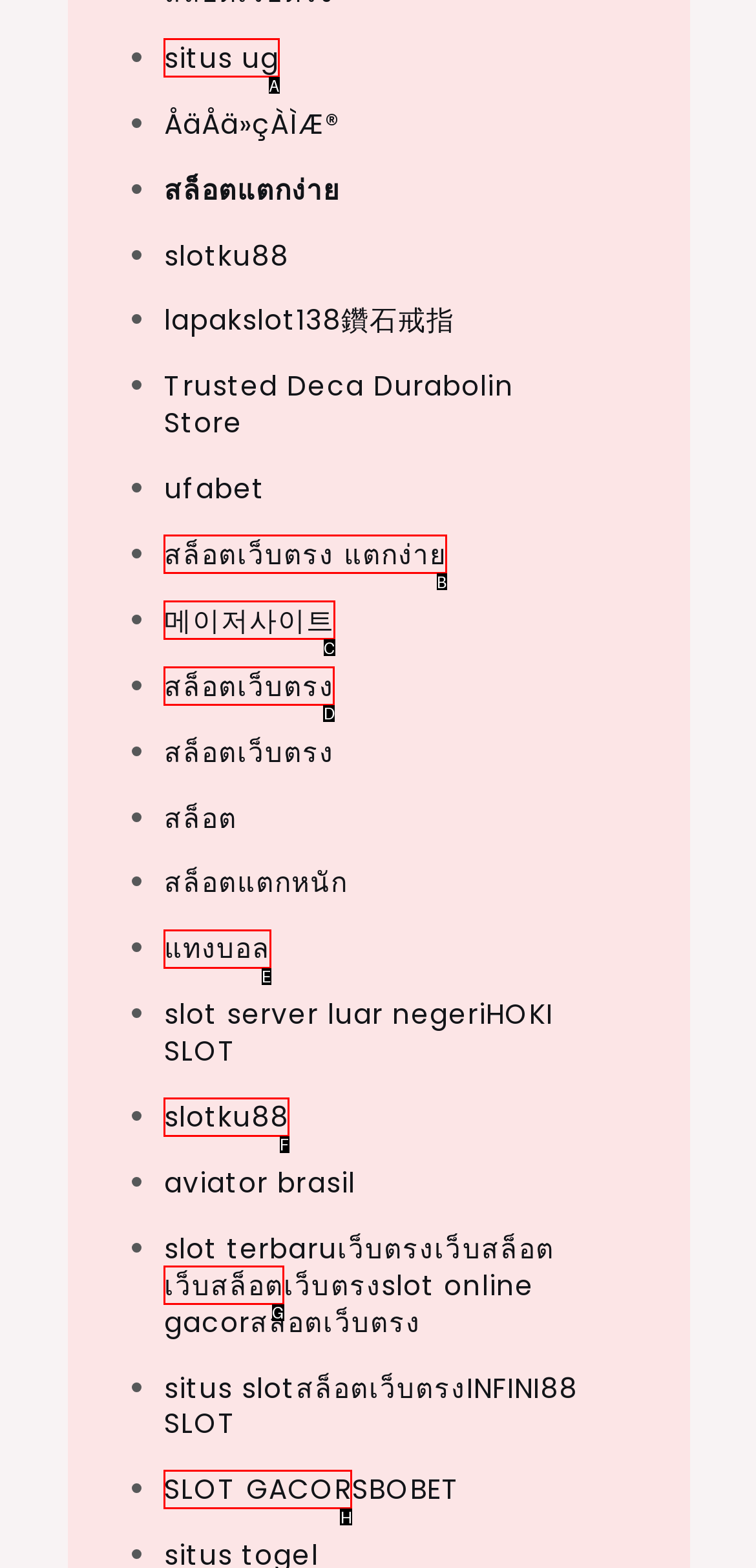Decide which HTML element to click to complete the task: Explore สล็อตเว็บตรง แตกง่าย link Provide the letter of the appropriate option.

B